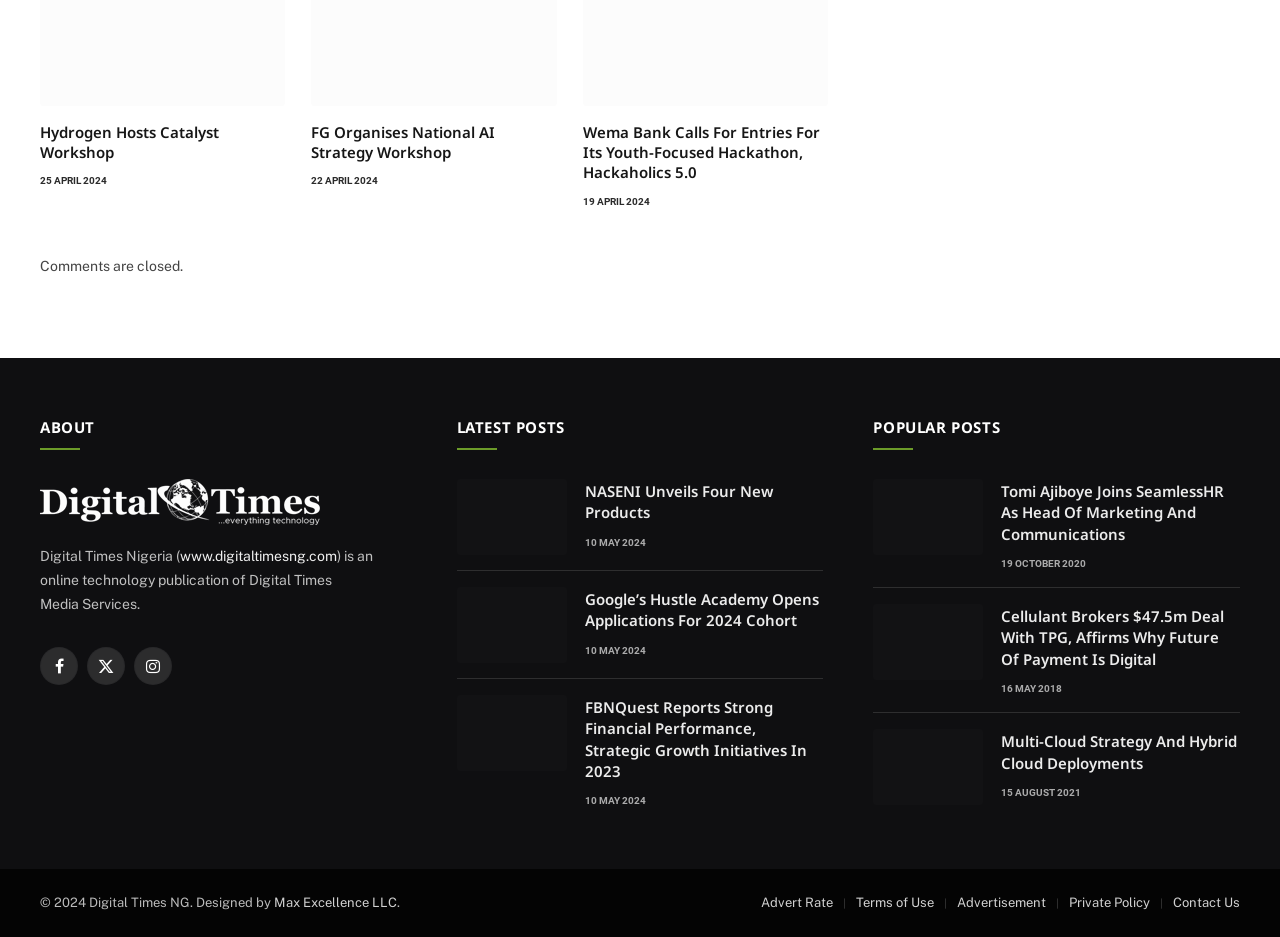Provide the bounding box coordinates of the section that needs to be clicked to accomplish the following instruction: "Visit the 'LATEST POSTS' page."

[0.357, 0.446, 0.441, 0.465]